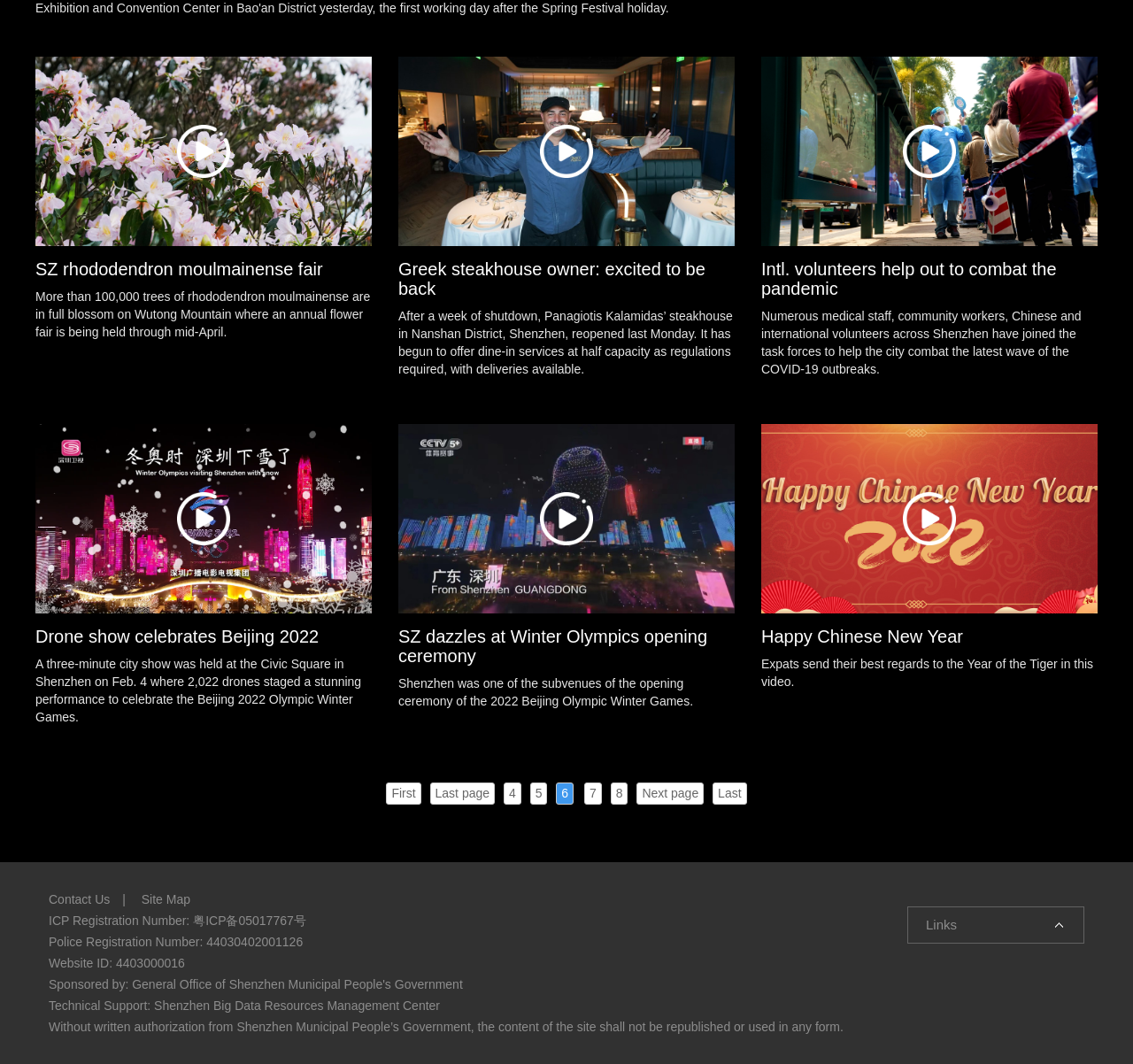Please locate the bounding box coordinates of the element's region that needs to be clicked to follow the instruction: "Go to Facebook page". The bounding box coordinates should be provided as four float numbers between 0 and 1, i.e., [left, top, right, bottom].

None